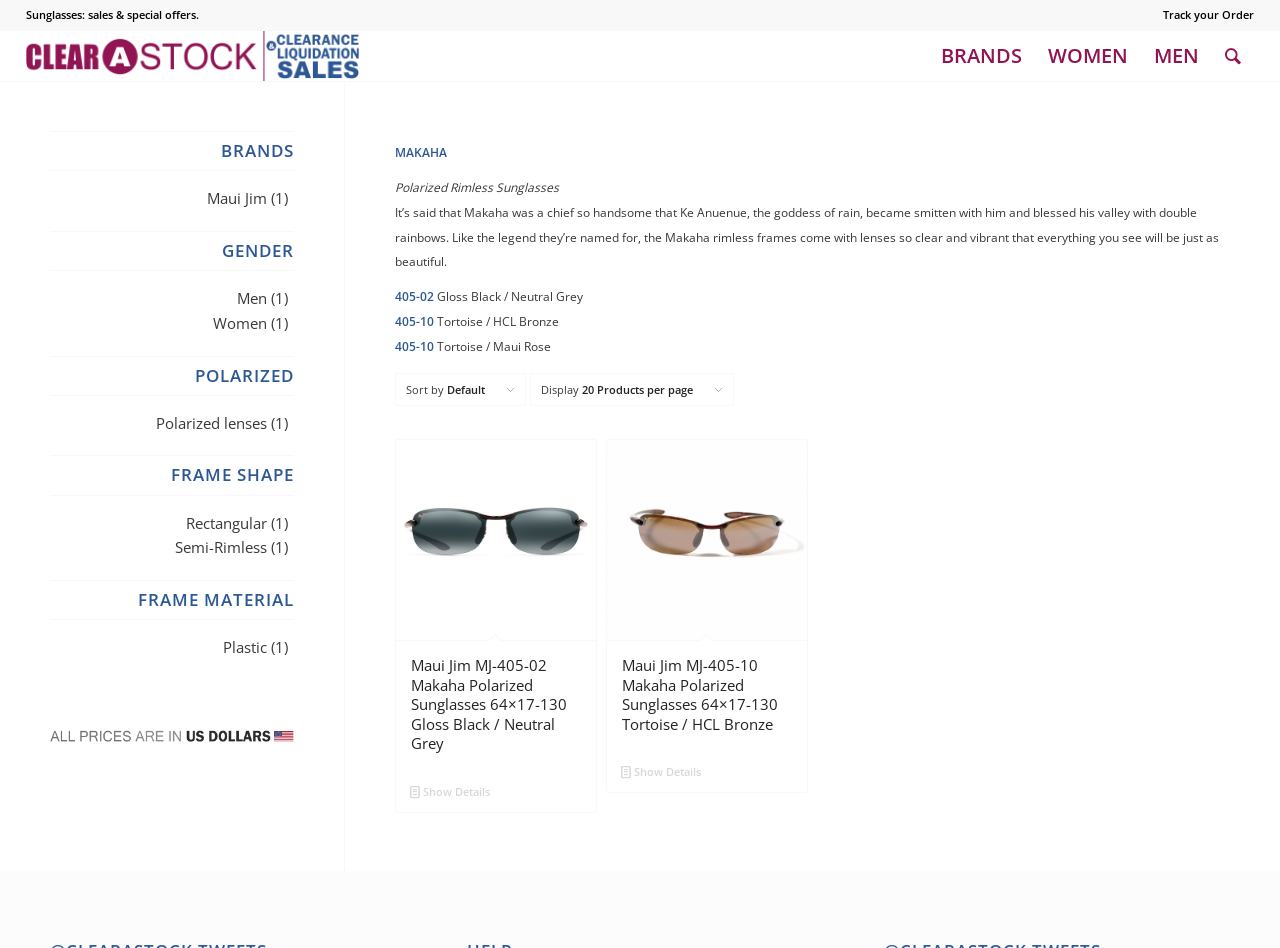Please specify the bounding box coordinates of the region to click in order to perform the following instruction: "Show details of Maui Jim MJ-405-10 Makaha Polarized Sunglasses".

[0.482, 0.802, 0.551, 0.825]